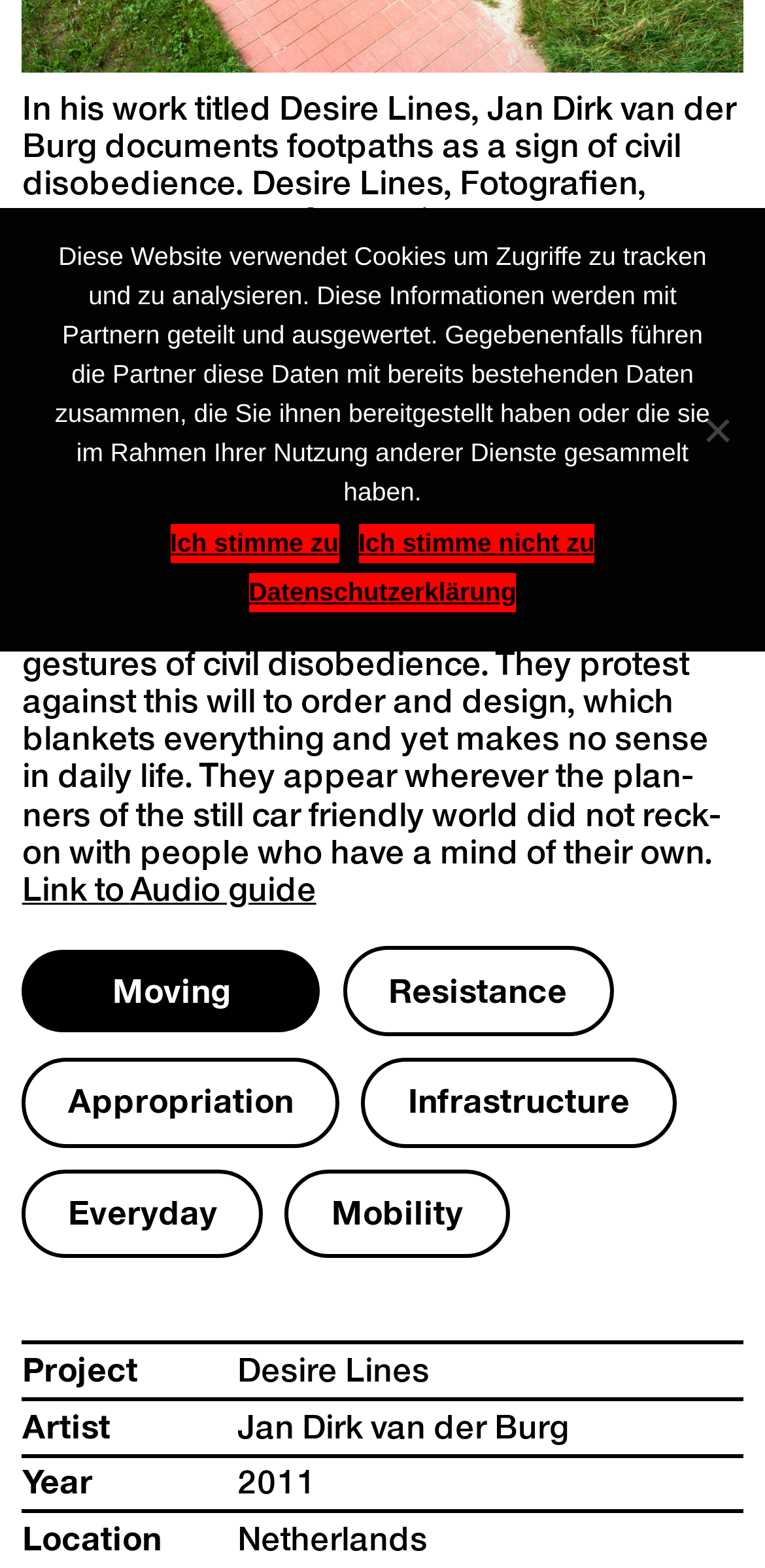Using the given element description, provide the bounding box coordinates (top-left x, top-left y, bottom-right x, bottom-right y) for the corresponding UI element in the screenshot: Link to Audio guide

[0.029, 0.554, 0.413, 0.578]